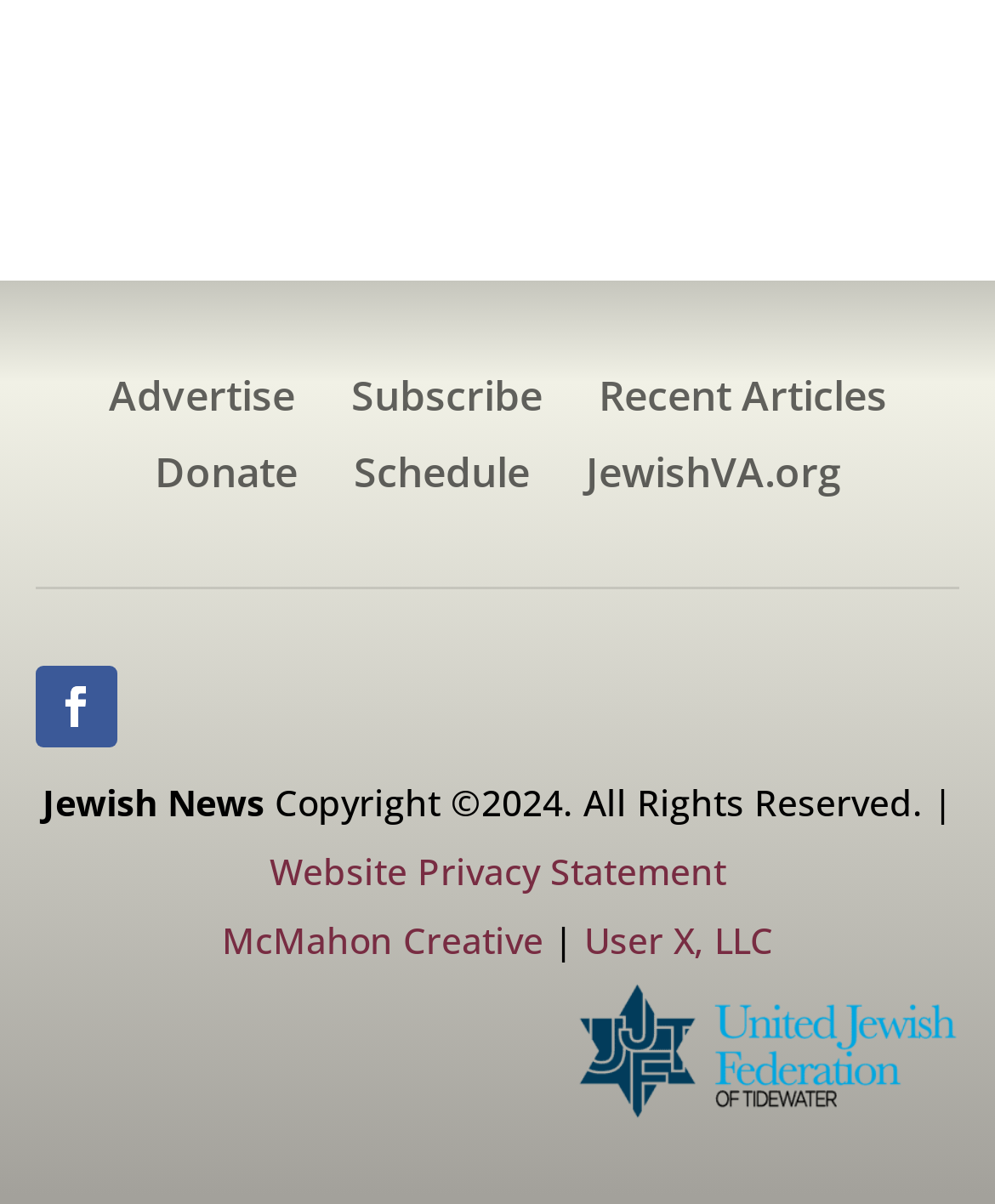Determine the bounding box coordinates of the clickable element necessary to fulfill the instruction: "learn about education". Provide the coordinates as four float numbers within the 0 to 1 range, i.e., [left, top, right, bottom].

None